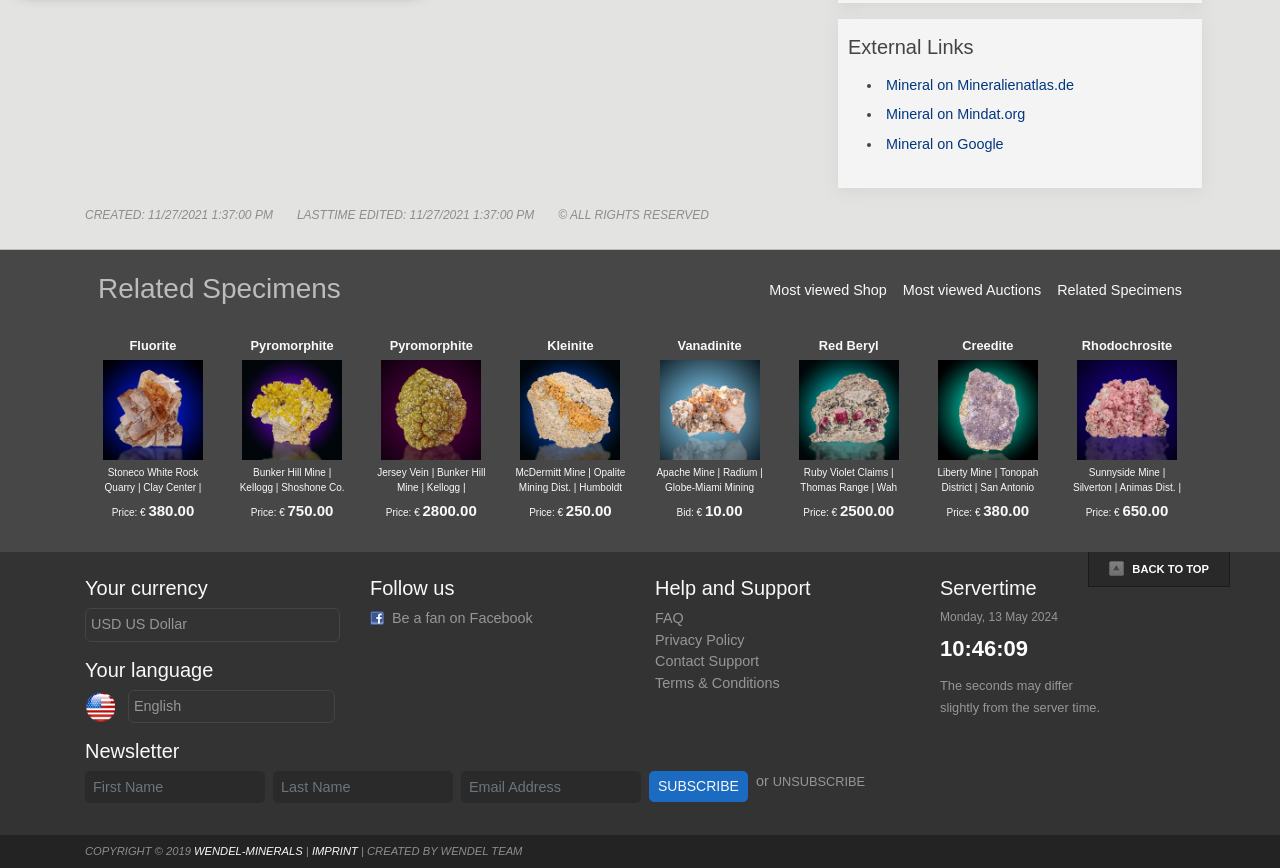Specify the bounding box coordinates of the area that needs to be clicked to achieve the following instruction: "Subscribe to the newsletter".

[0.507, 0.889, 0.584, 0.925]